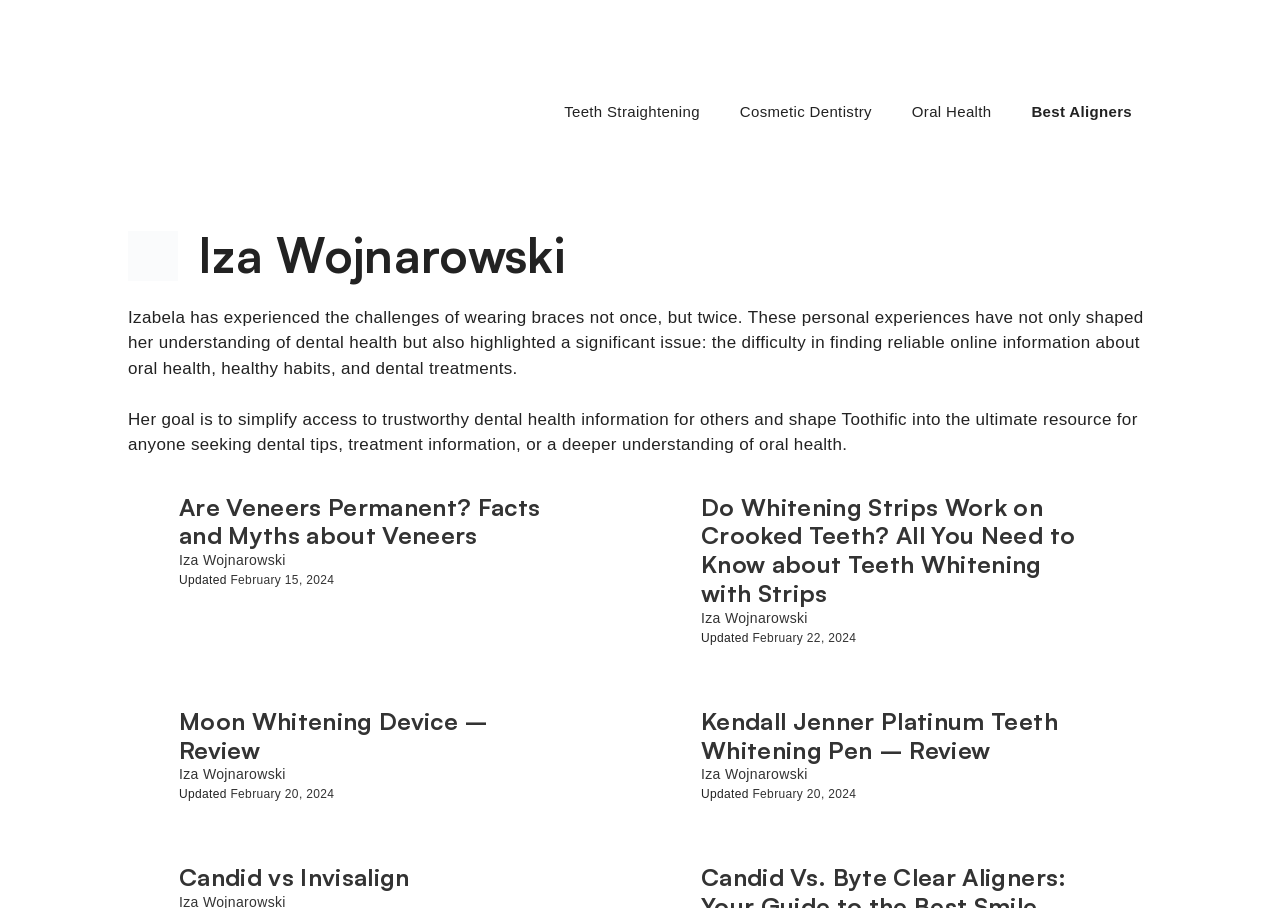What is the category of the navigation links?
Please provide a single word or phrase based on the screenshot.

Dental health